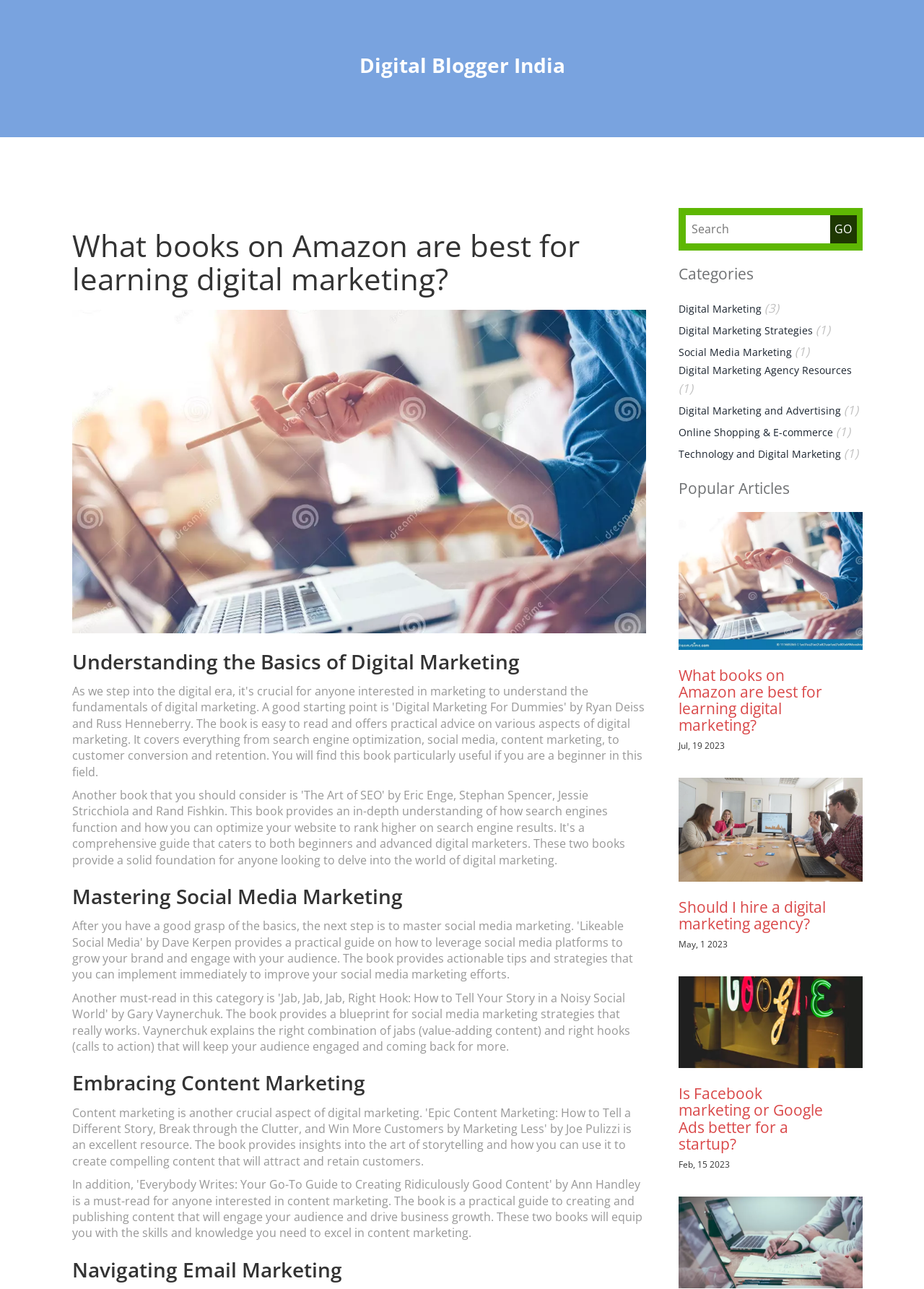Determine the bounding box coordinates of the clickable region to carry out the instruction: "View the image 'What books on Amazon are best for learning digital marketing?'".

[0.078, 0.24, 0.699, 0.491]